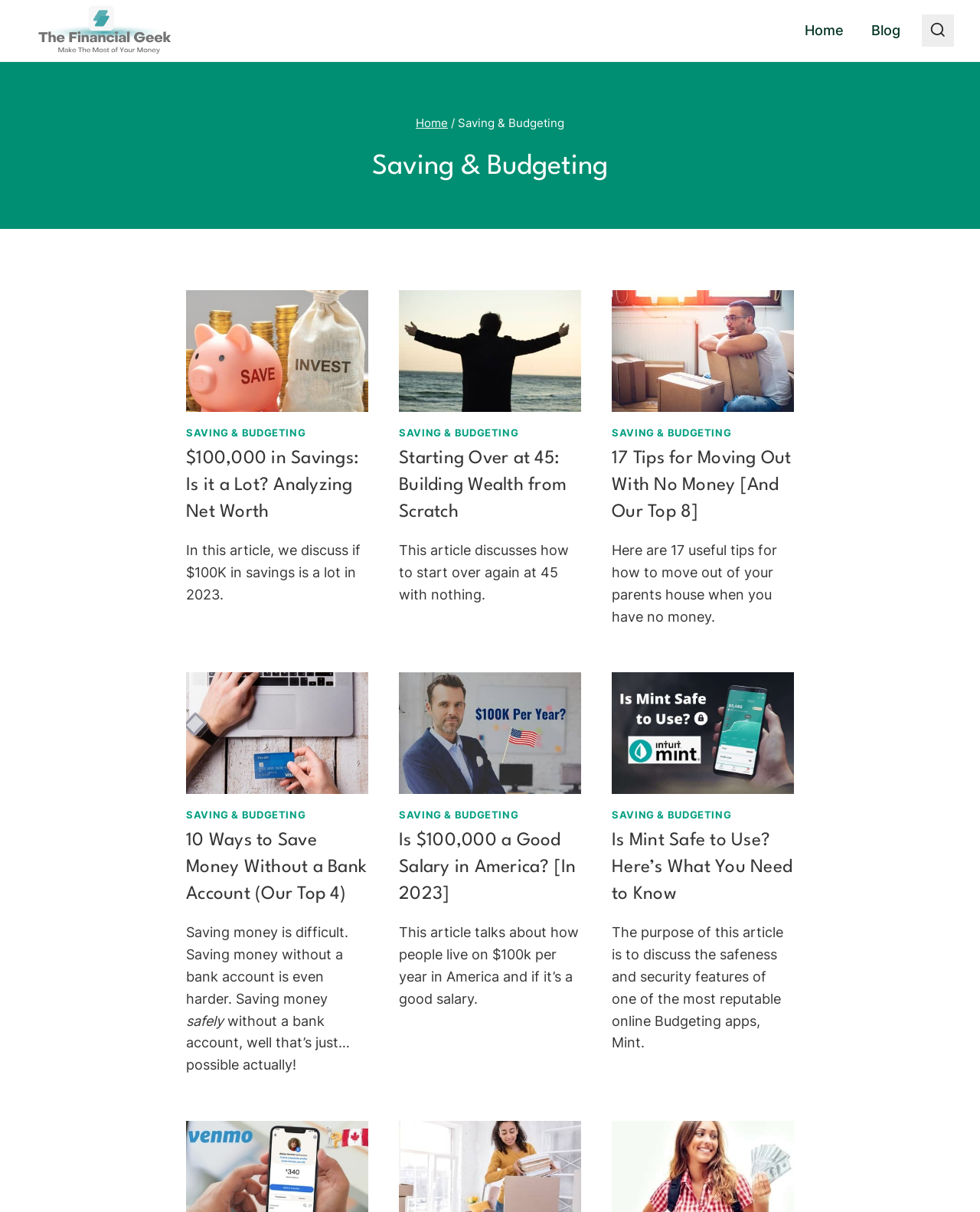Can you find the bounding box coordinates for the element to click on to achieve the instruction: "Click on the 'Home' link in the primary navigation"?

[0.807, 0.009, 0.875, 0.041]